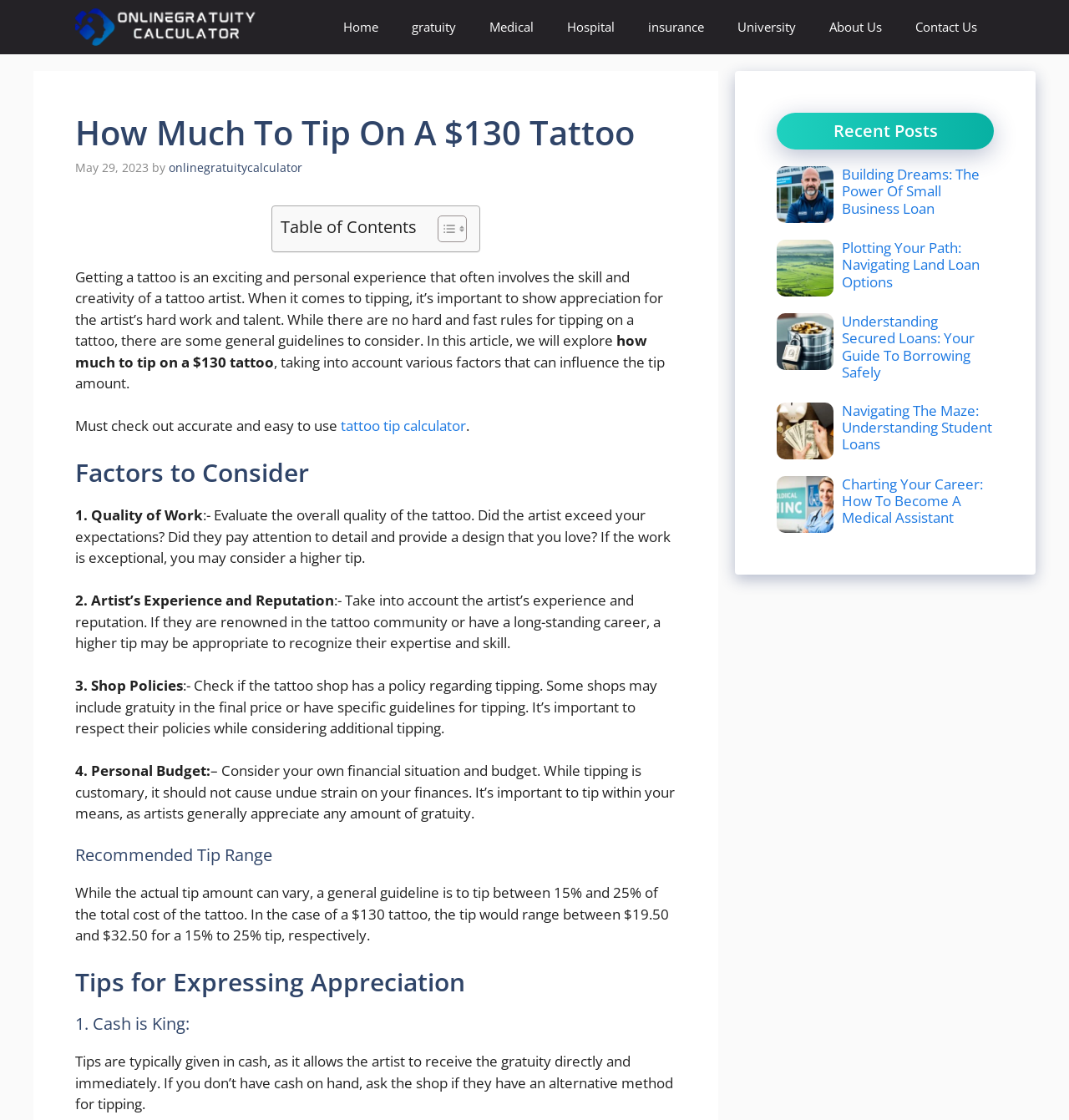Look at the image and answer the question in detail:
What is the author's suggestion for expressing appreciation?

The article suggests that cash is the preferred method of tipping, as it allows the artist to receive the gratuity directly and immediately.